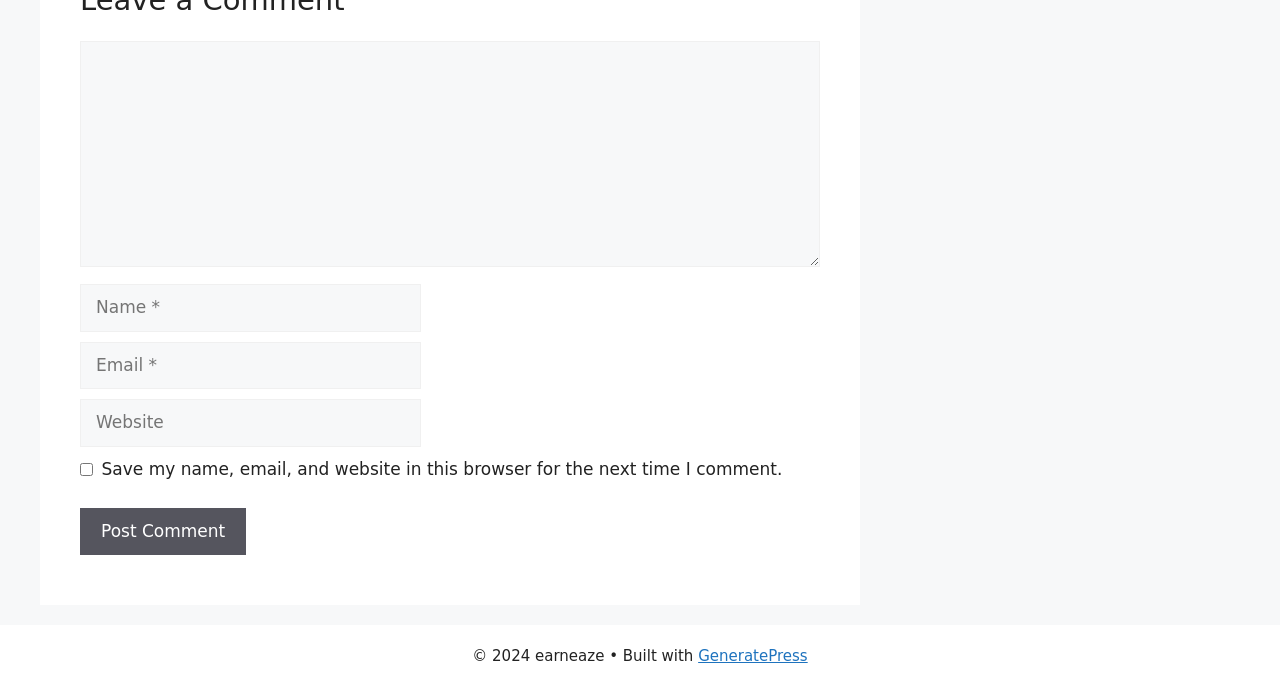Can you look at the image and give a comprehensive answer to the question:
What is the purpose of the checkbox?

The checkbox is located below the 'Website' textbox and is labeled 'Save my name, email, and website in this browser for the next time I comment.' This suggests that its purpose is to save the user's comment information for future use.